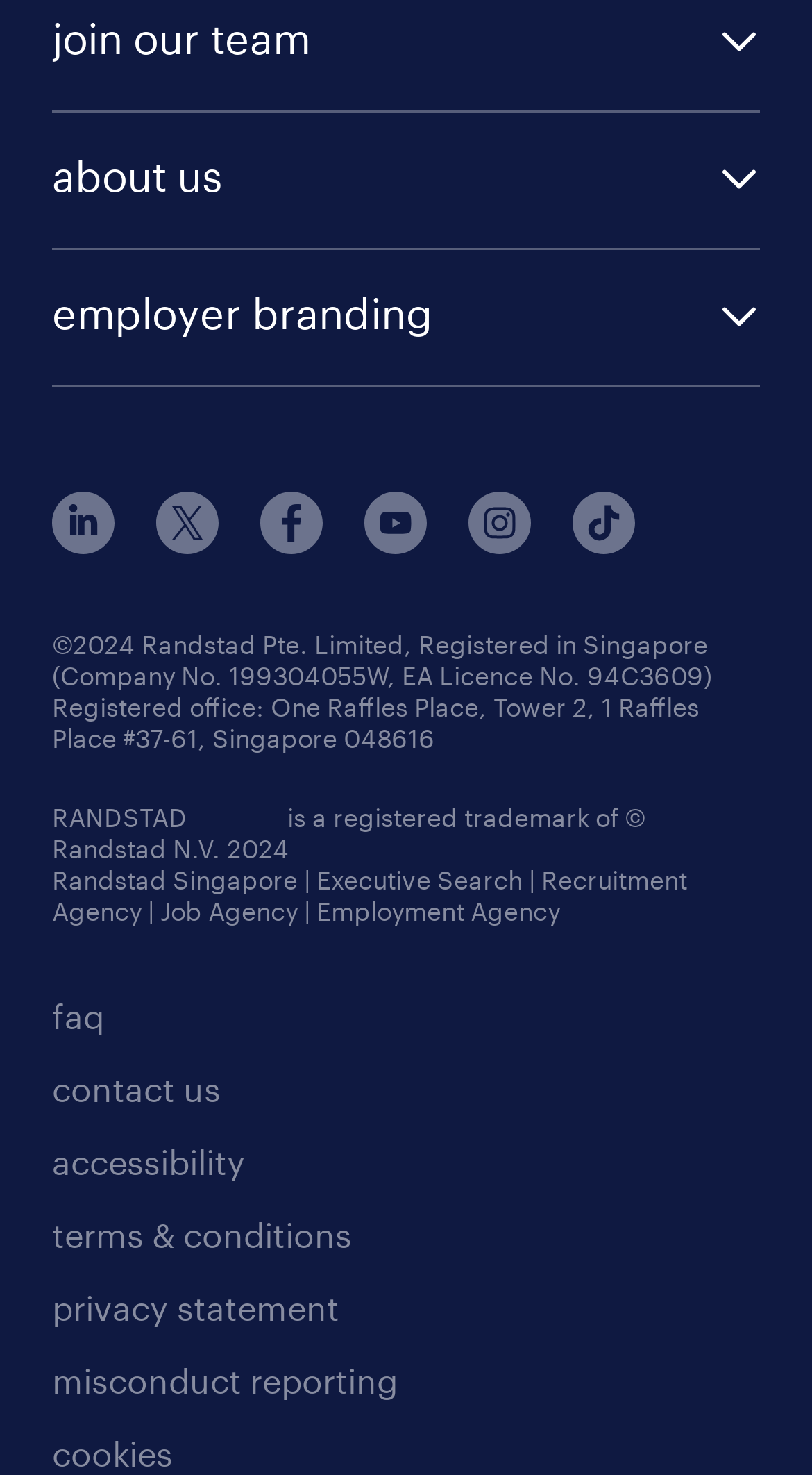What is the year of copyright?
Using the visual information from the image, give a one-word or short-phrase answer.

2024